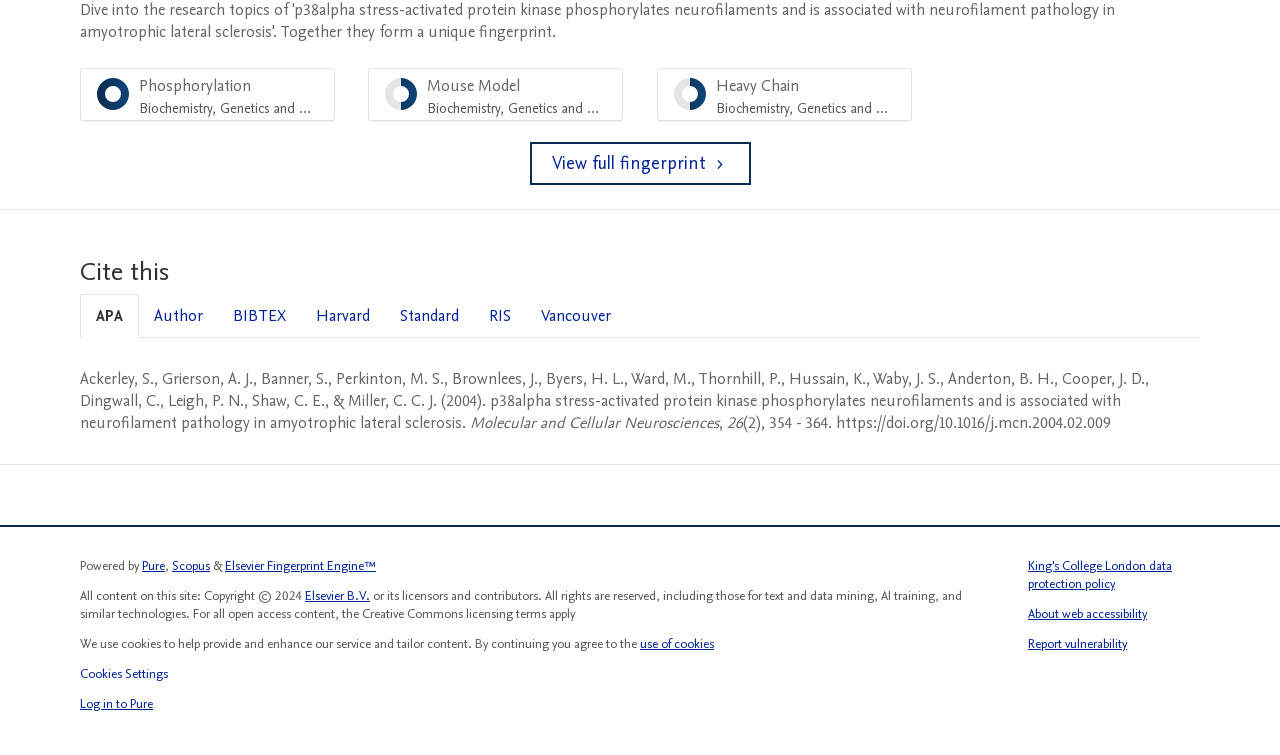Pinpoint the bounding box coordinates of the clickable element needed to complete the instruction: "Visit the King's College London data protection policy". The coordinates should be provided as four float numbers between 0 and 1: [left, top, right, bottom].

[0.803, 0.738, 0.916, 0.785]